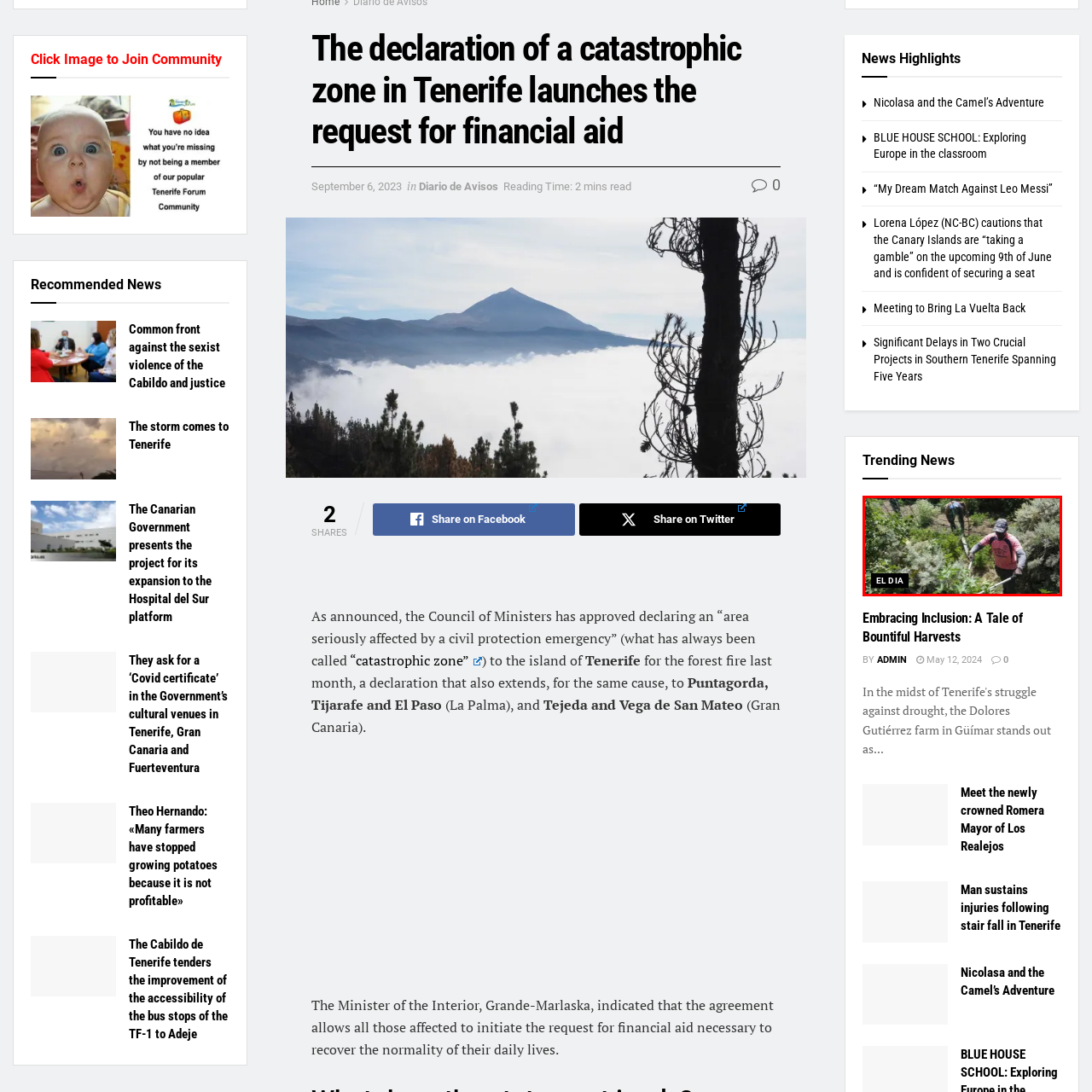Focus on the image enclosed by the red outline and give a short answer: What is the significance of the label 'EL DIA' in the image?

Regional news outlet